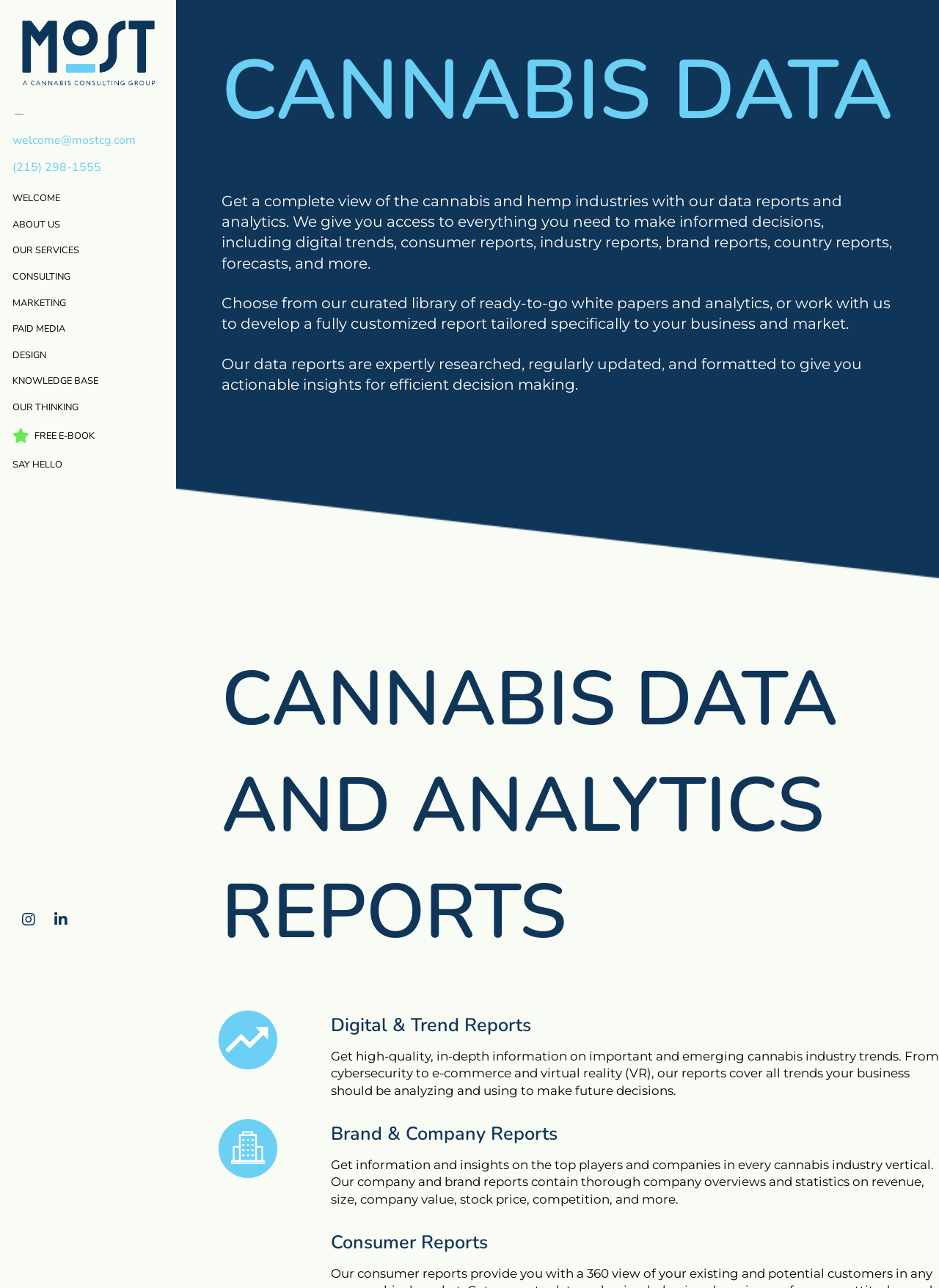What is the main topic of this website?
Look at the webpage screenshot and answer the question with a detailed explanation.

Based on the webpage content, especially the heading 'CANNABIS DATA' and the static text 'Get a complete view of the cannabis and hemp industries with our data reports and analytics.', it is clear that the main topic of this website is cannabis data and analytics.